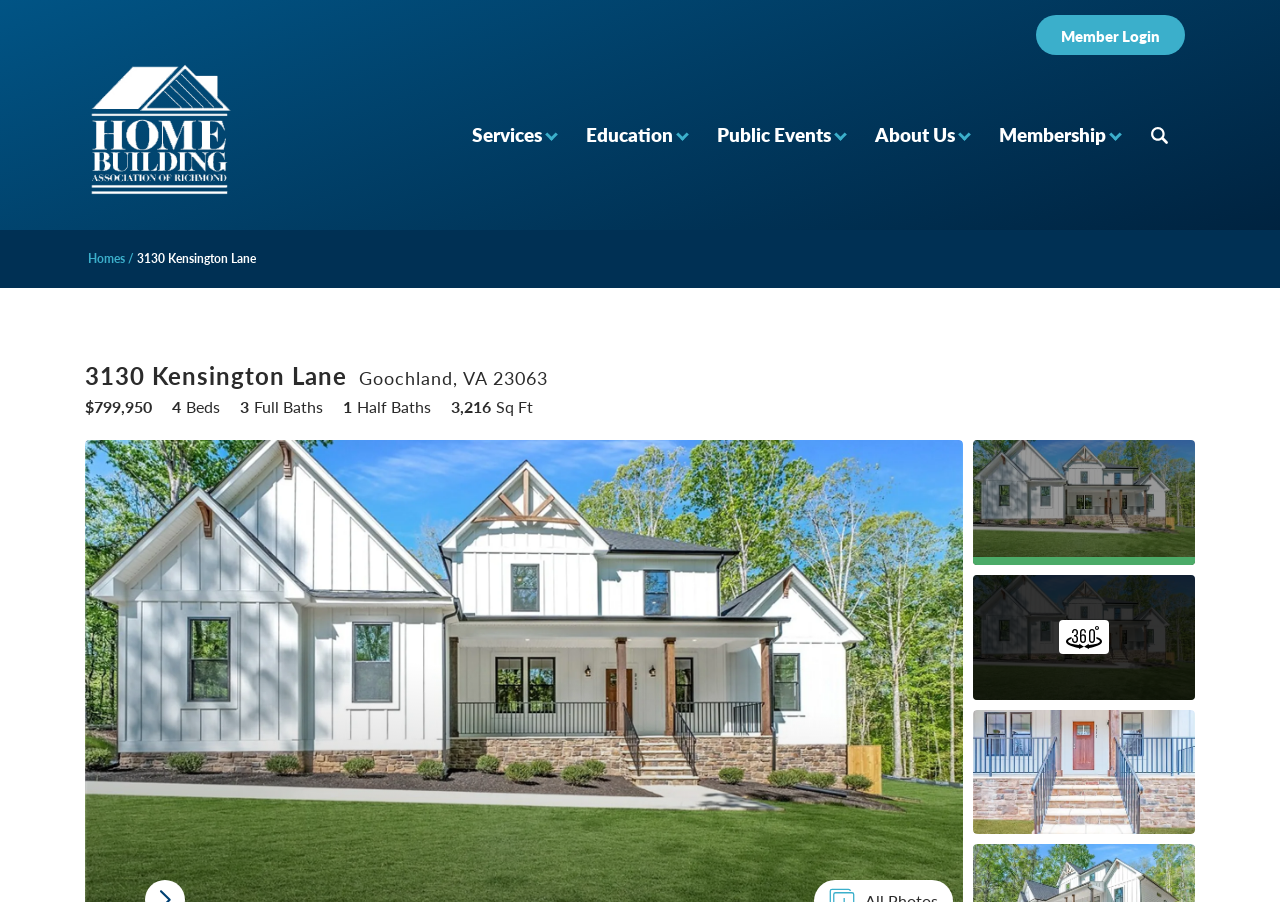Provide a one-word or short-phrase response to the question:
What is the square footage of the home?

3,216 Sq Ft